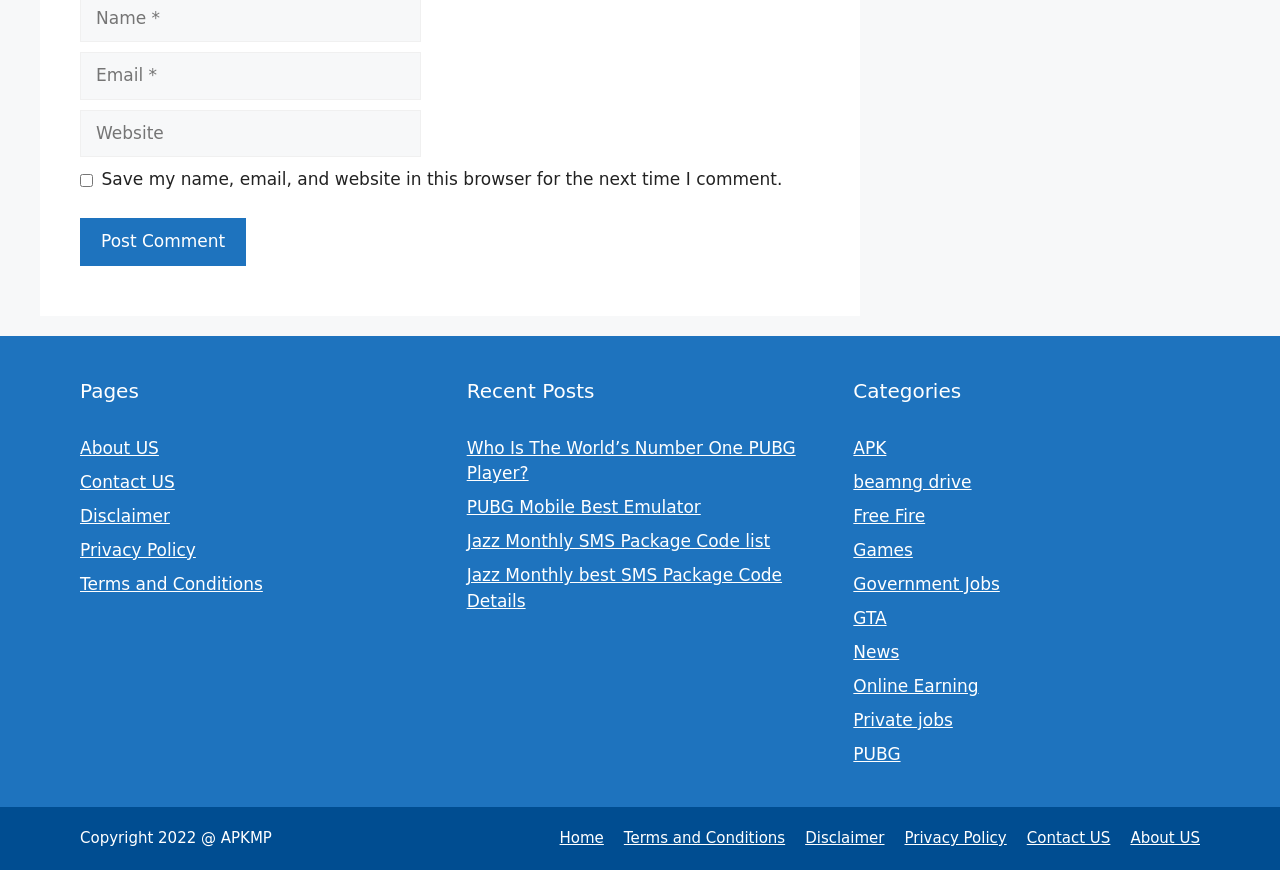Identify the bounding box coordinates necessary to click and complete the given instruction: "Visit About US page".

[0.062, 0.503, 0.124, 0.526]